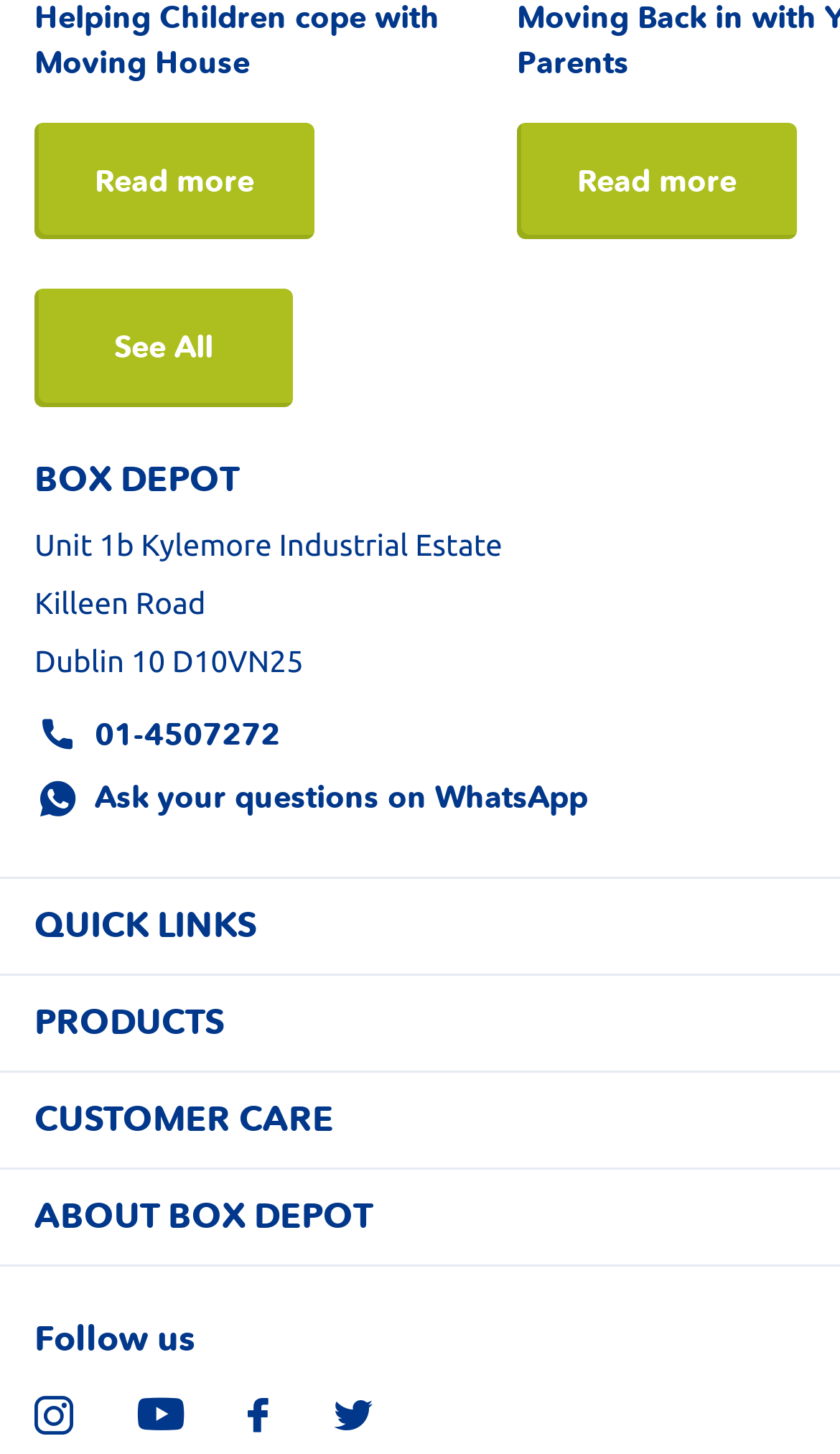With reference to the image, please provide a detailed answer to the following question: What is the name of the industrial estate?

The answer can be found in the StaticText element with the text 'Unit 1b Kylemore Industrial Estate' which is located at the top of the webpage, indicating the address of the BOX DEPOT.